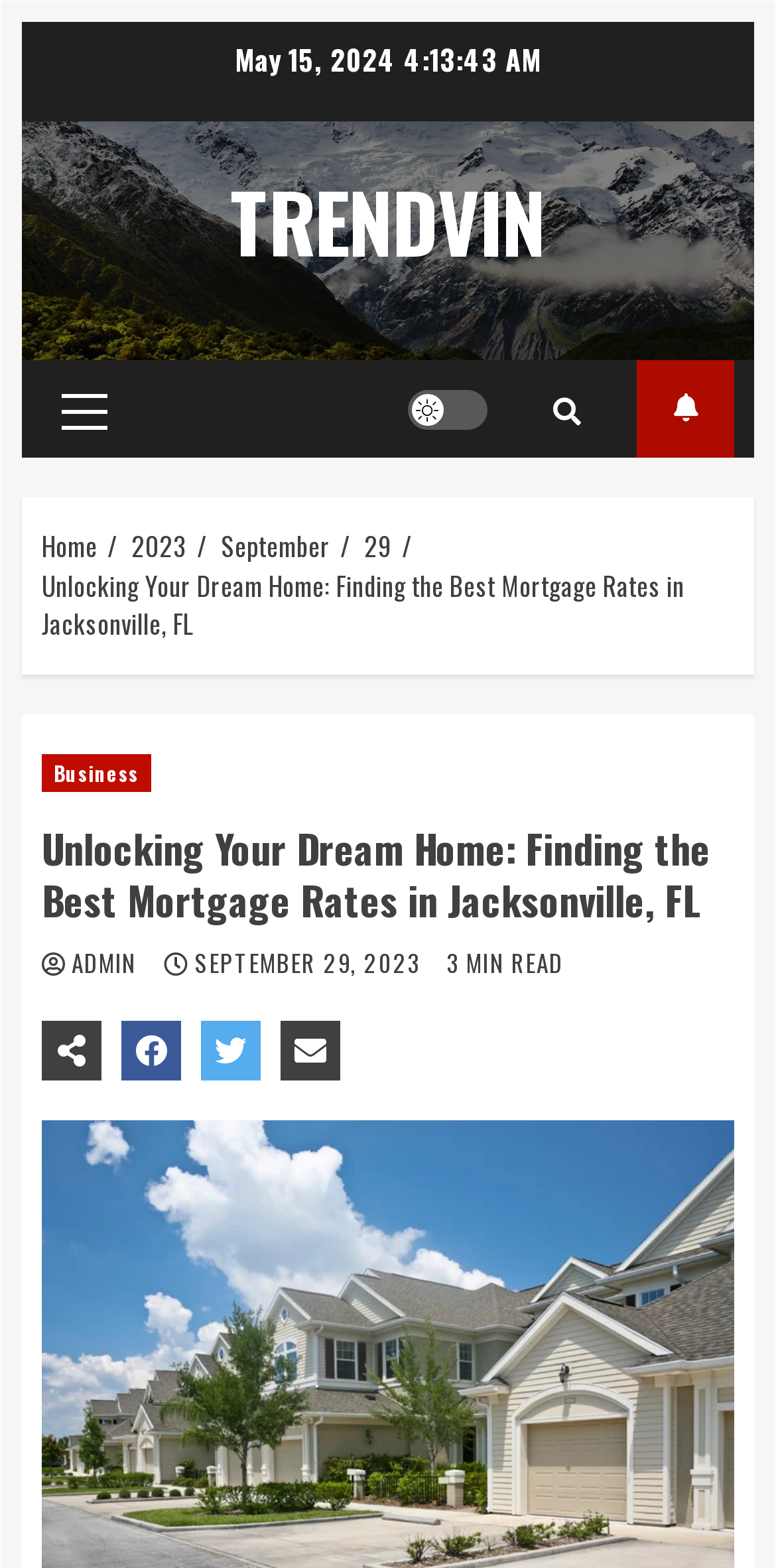Indicate the bounding box coordinates of the element that must be clicked to execute the instruction: "Click on the TRENDVIN link". The coordinates should be given as four float numbers between 0 and 1, i.e., [left, top, right, bottom].

[0.297, 0.103, 0.703, 0.179]